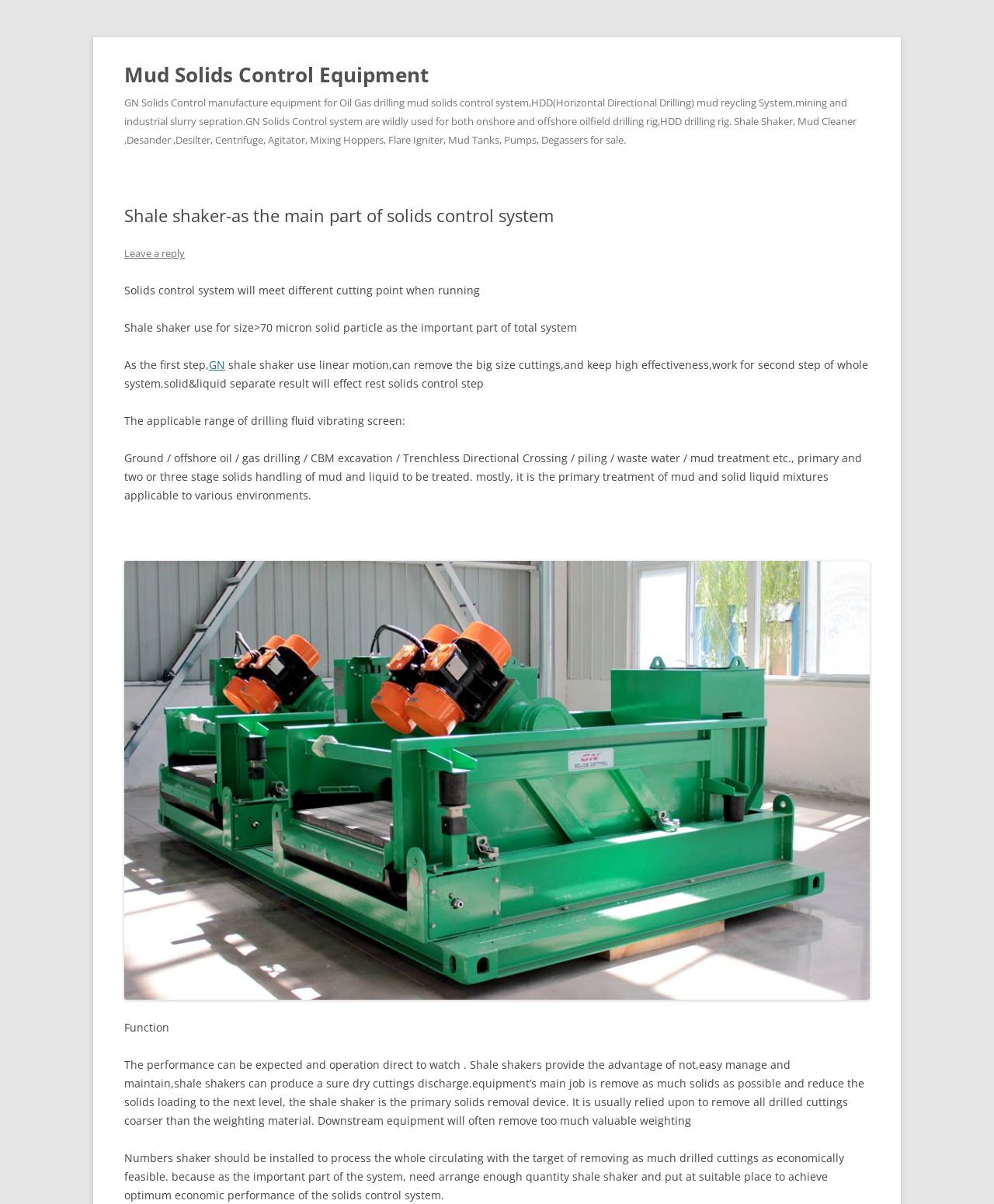What is the main function of shale shaker?
Using the visual information, reply with a single word or short phrase.

Remove solid particles